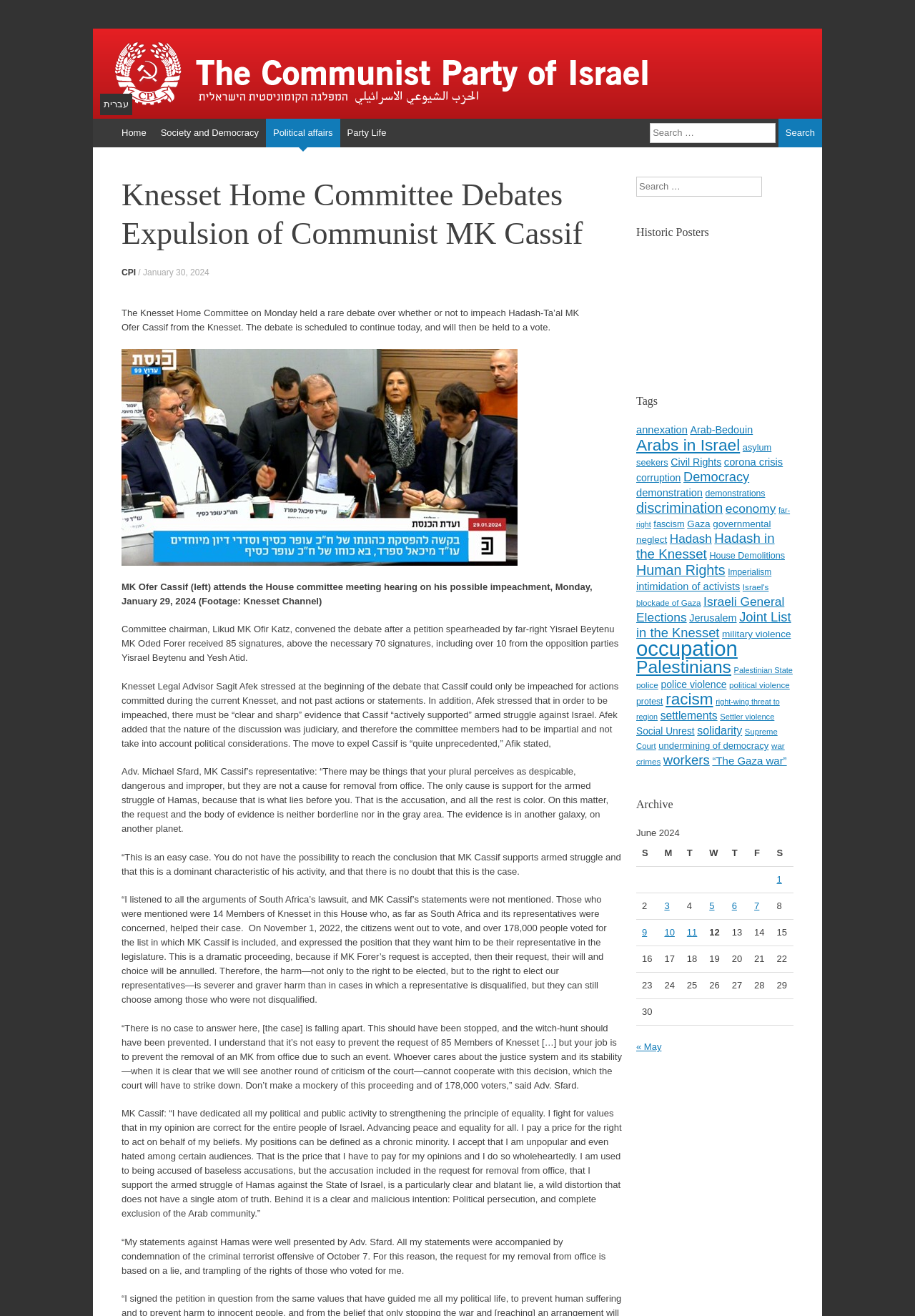Locate the bounding box of the UI element based on this description: "parent_node: Search name="s" placeholder="Search …"". Provide four float numbers between 0 and 1 as [left, top, right, bottom].

[0.71, 0.093, 0.848, 0.109]